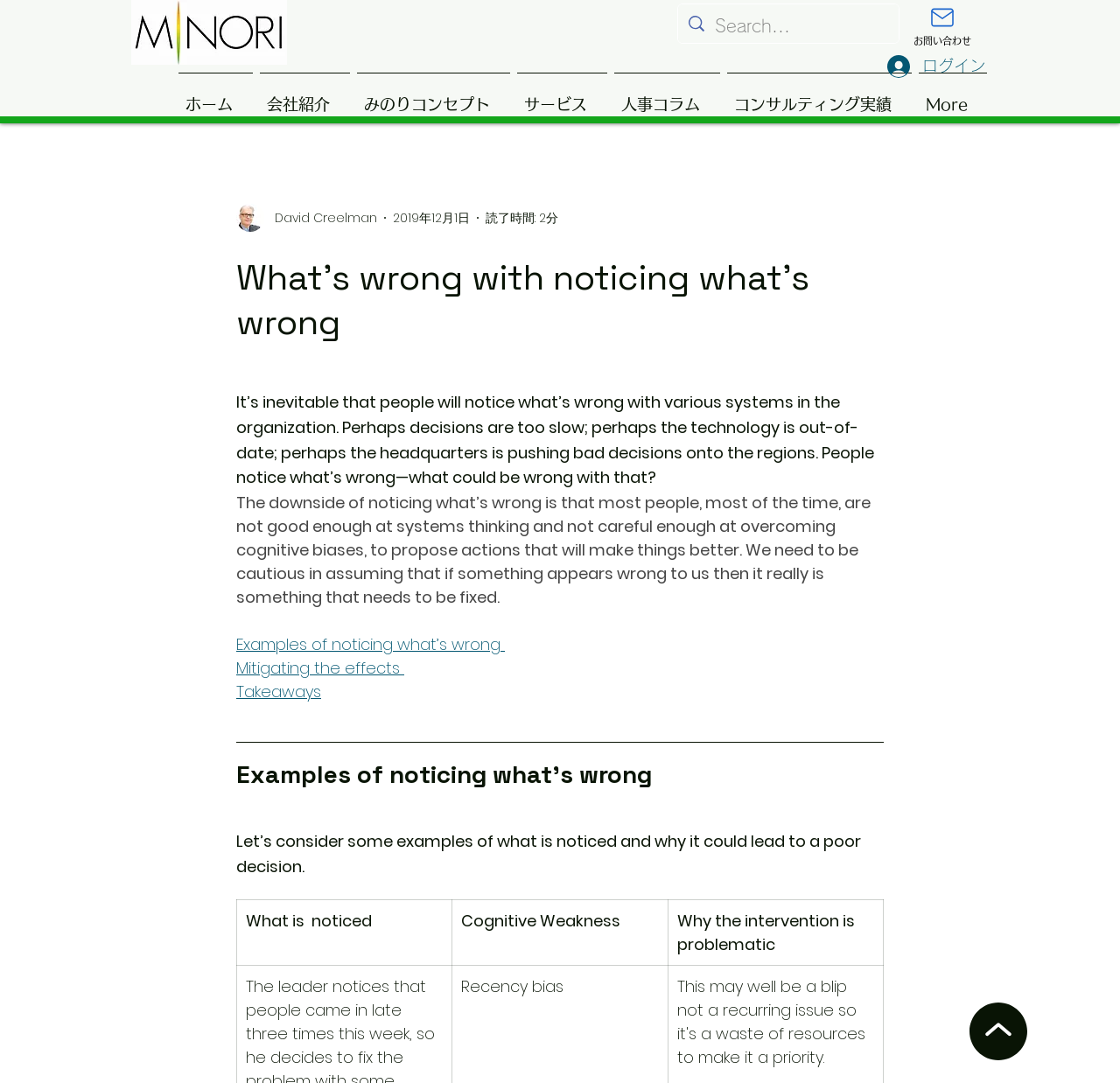What is the author's name?
Use the information from the screenshot to give a comprehensive response to the question.

The author's name can be found in the section below the image of the author, which is located at the top of the webpage. The text 'David Creelman' is displayed next to the image.